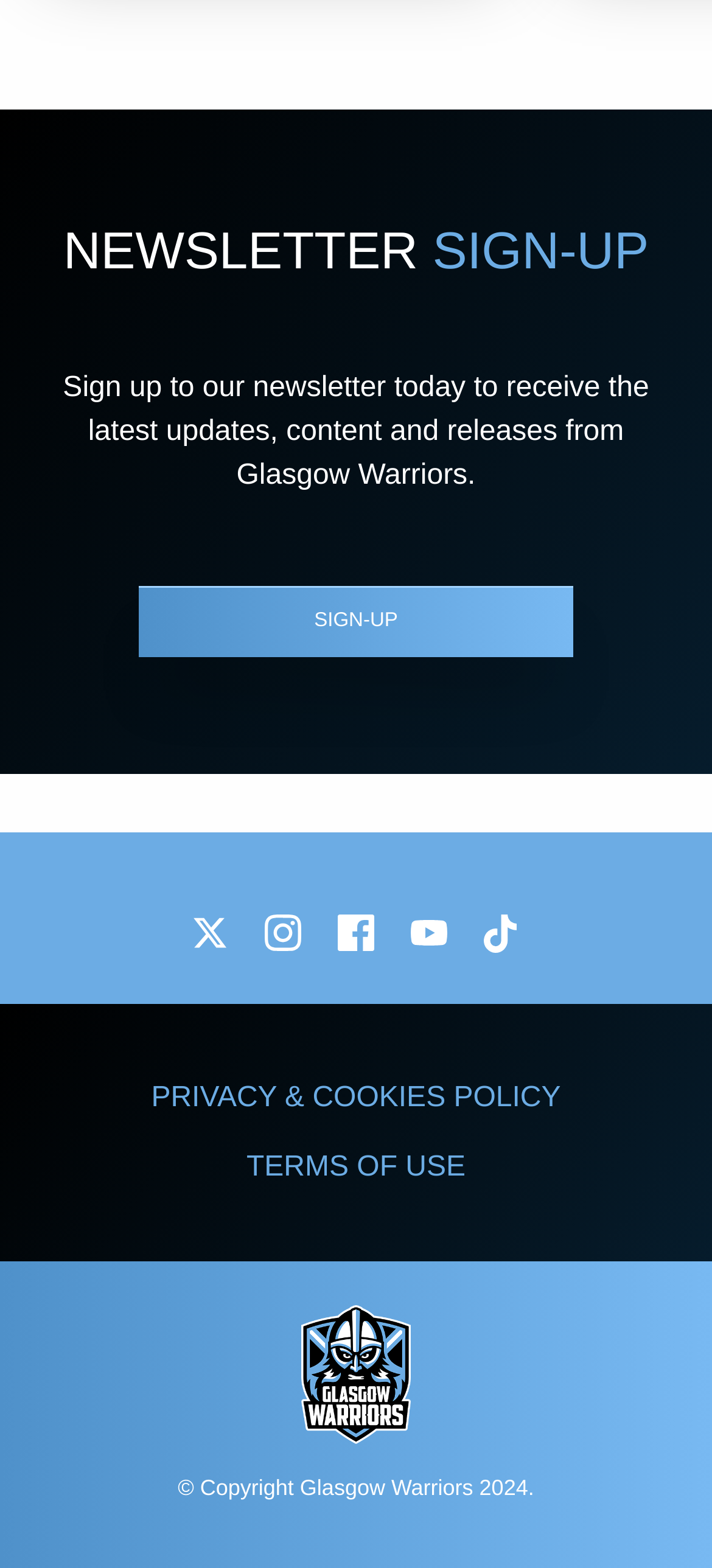Using the information in the image, could you please answer the following question in detail:
What is the copyright year?

The copyright year is 2024, as indicated by the StaticText element '© Copyright Glasgow Warriors 2024.'